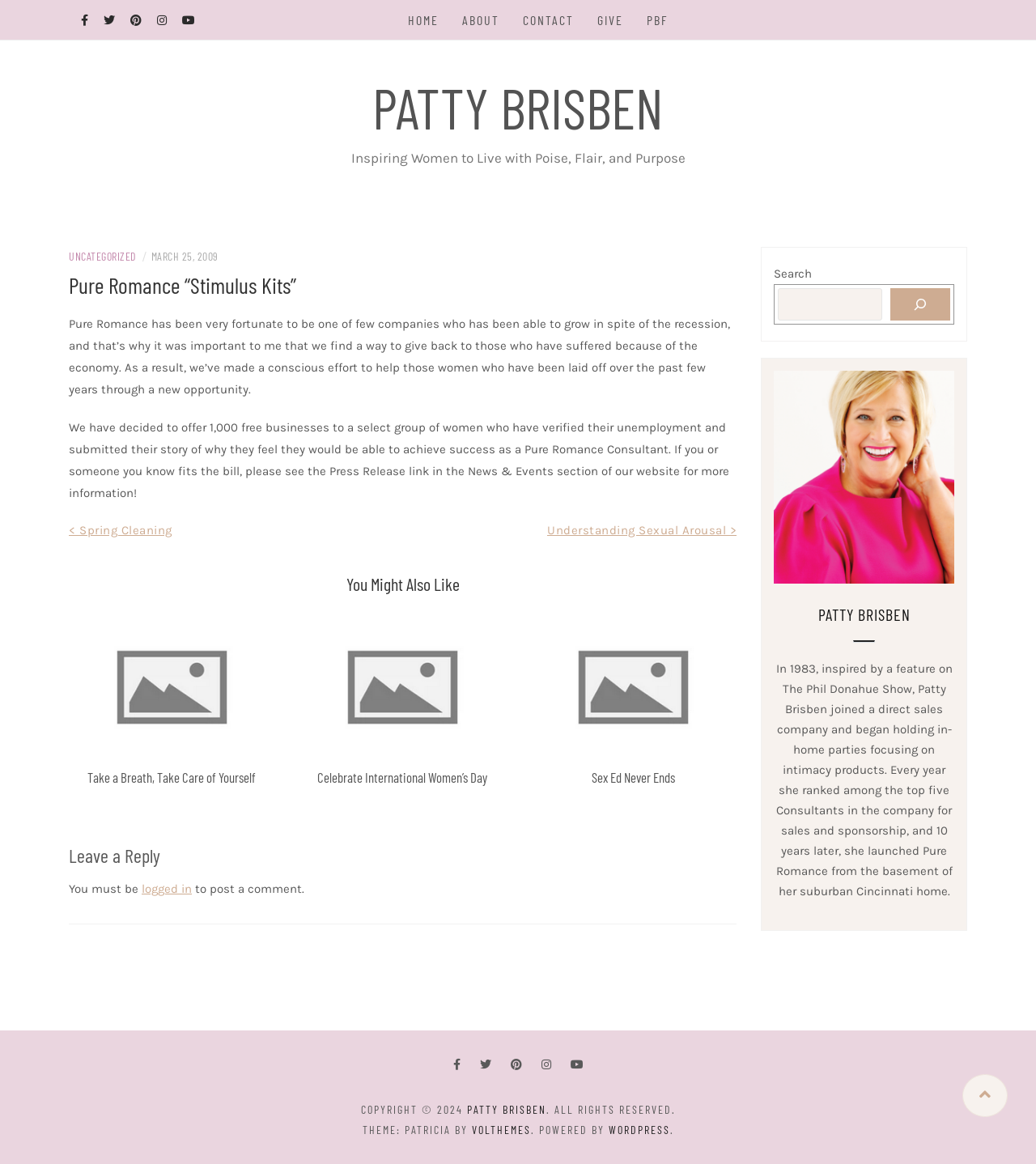What is the theme of the webpage?
Provide a concise answer using a single word or phrase based on the image.

Patricia